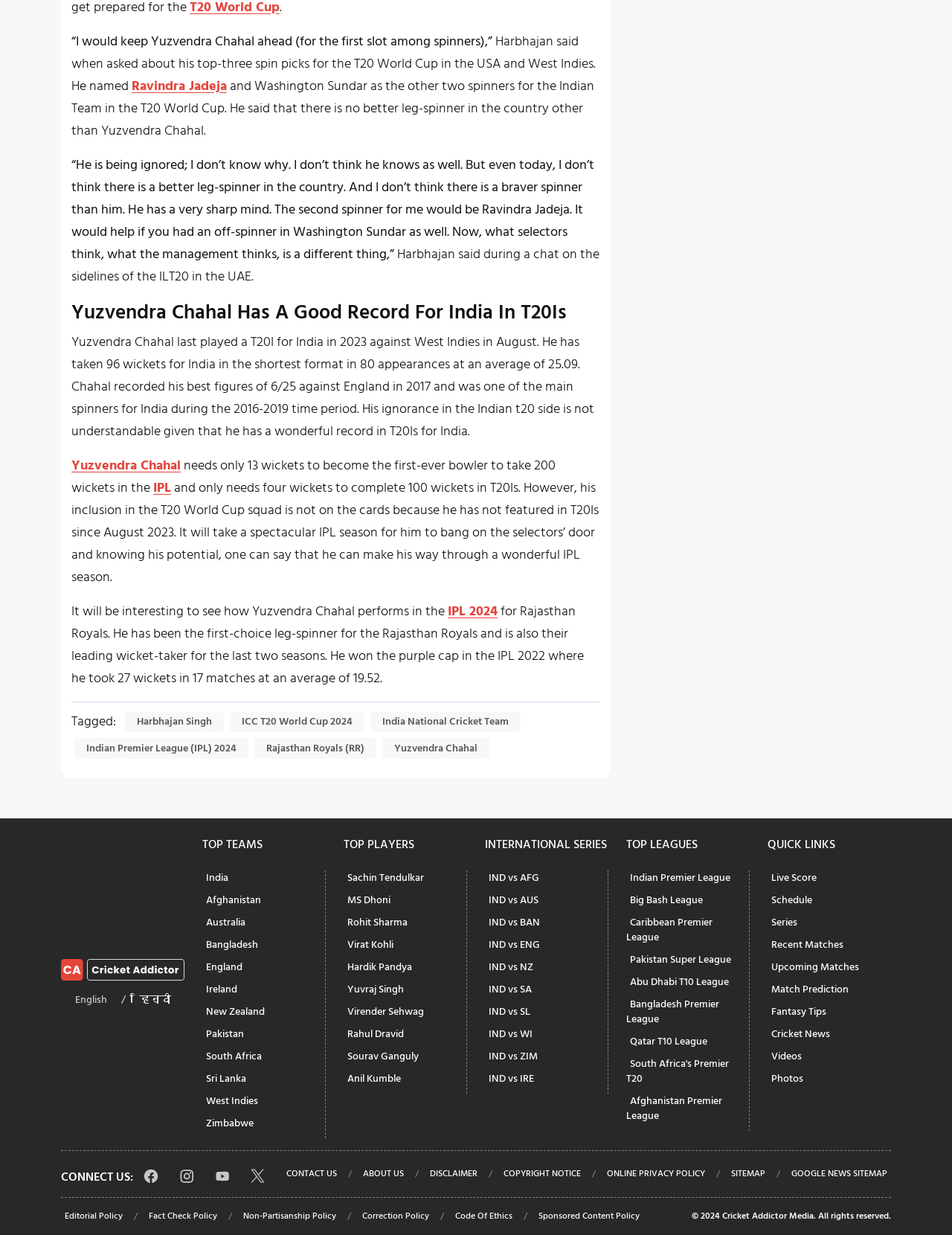Refer to the element description parent_node: English / हिन्दी and identify the corresponding bounding box in the screenshot. Format the coordinates as (top-left x, top-left y, bottom-right x, bottom-right y) with values in the range of 0 to 1.

[0.064, 0.777, 0.194, 0.793]